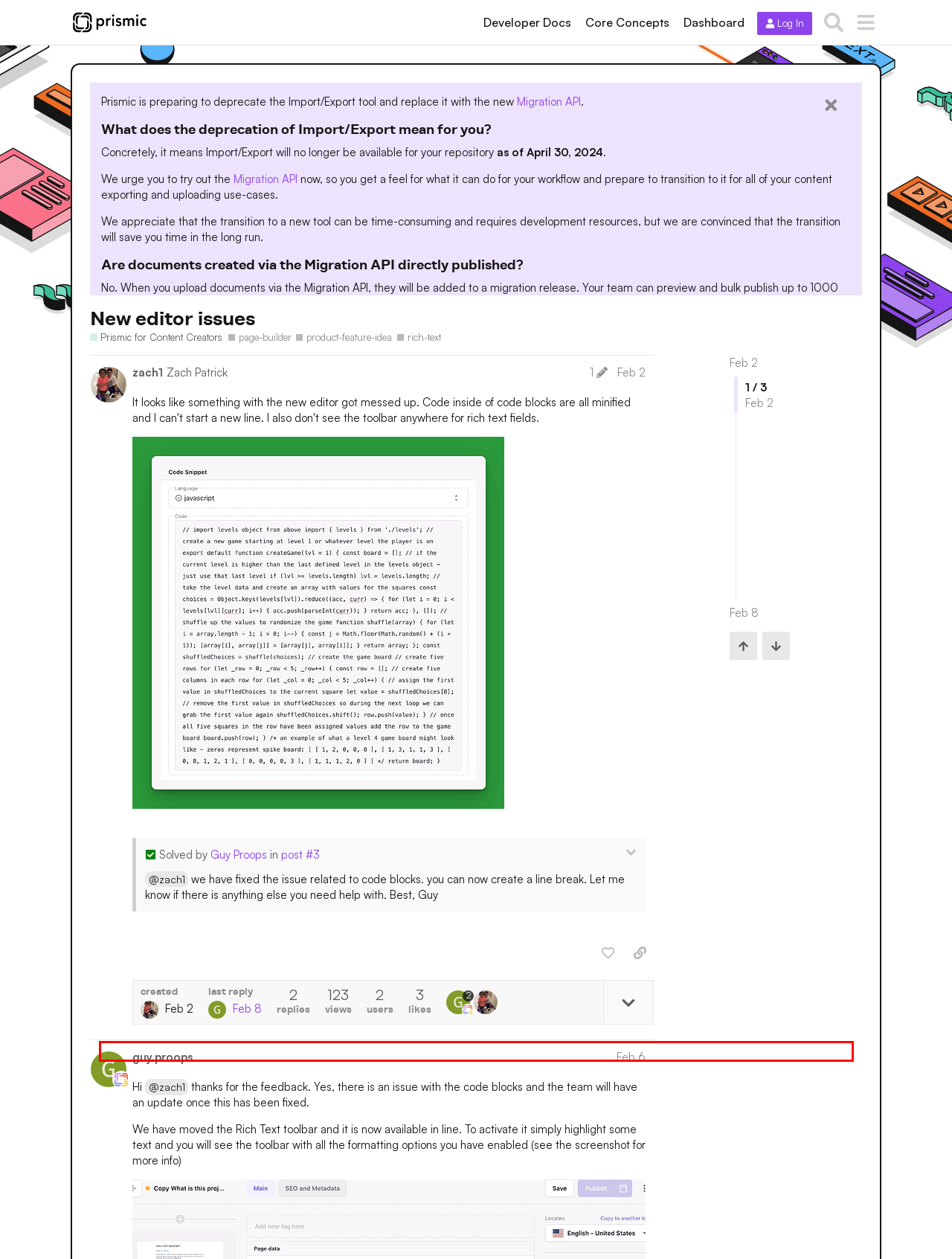Please identify and extract the text content from the UI element encased in a red bounding box on the provided webpage screenshot.

Unlike Import/Export, the Migration API is available for all plans, but we will introduce limitations on usage per plan later this year.